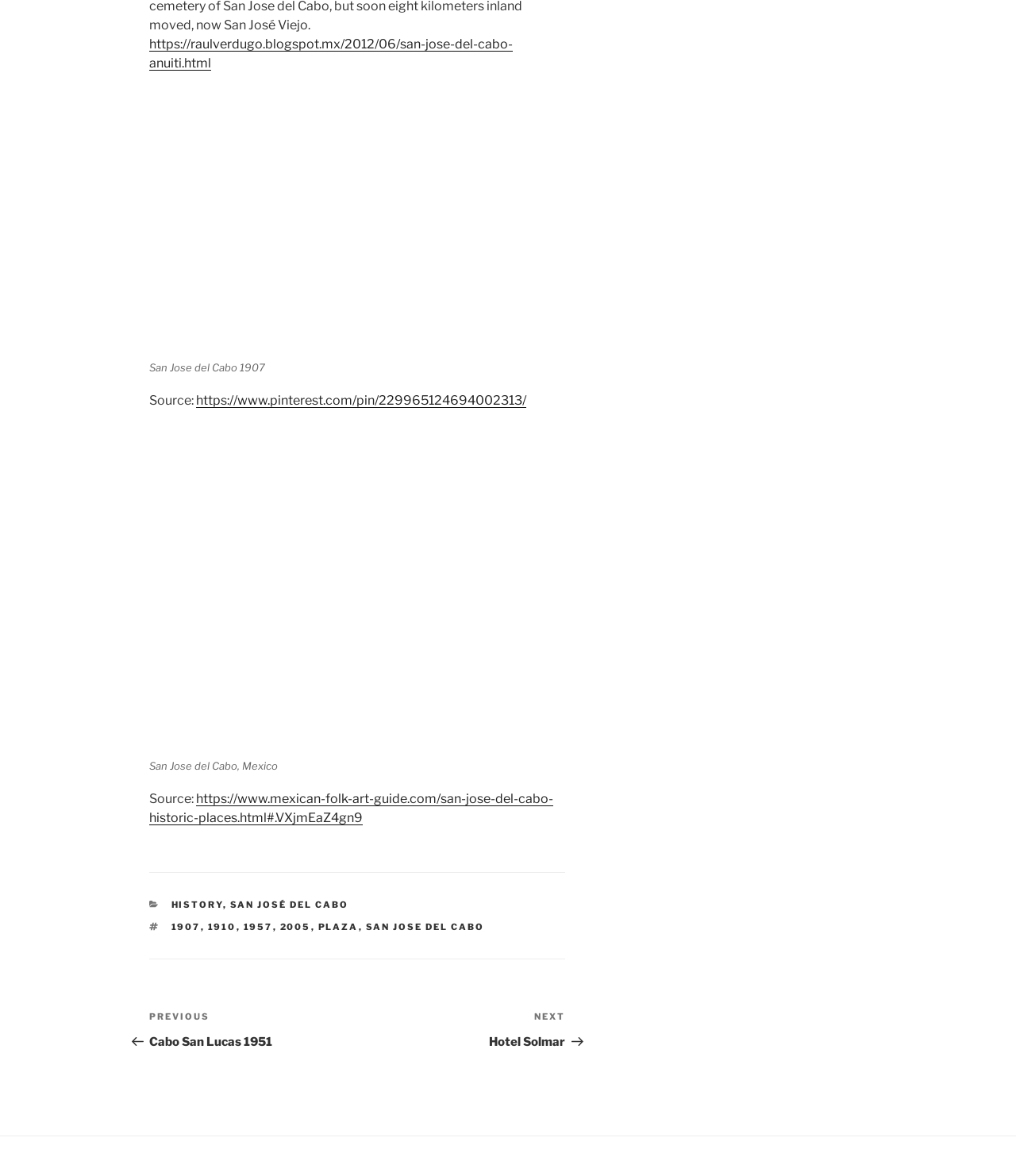What is the previous post about?
Please provide an in-depth and detailed response to the question.

The post navigation section at the bottom of the webpage has a link to the previous post, which is titled 'Cabo San Lucas 1951', suggesting that the previous post is about Cabo San Lucas in the year 1951.